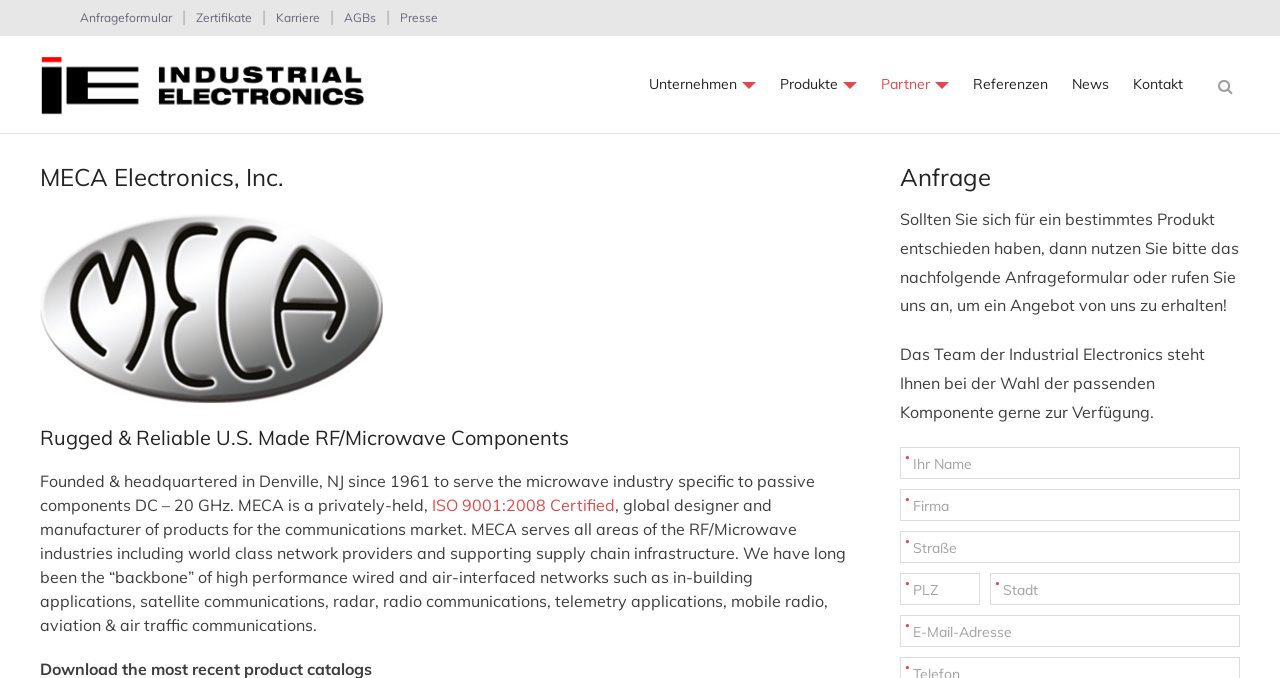Using the provided element description: "3 Definitions and abbreviations", determine the bounding box coordinates of the corresponding UI element in the screenshot.

None